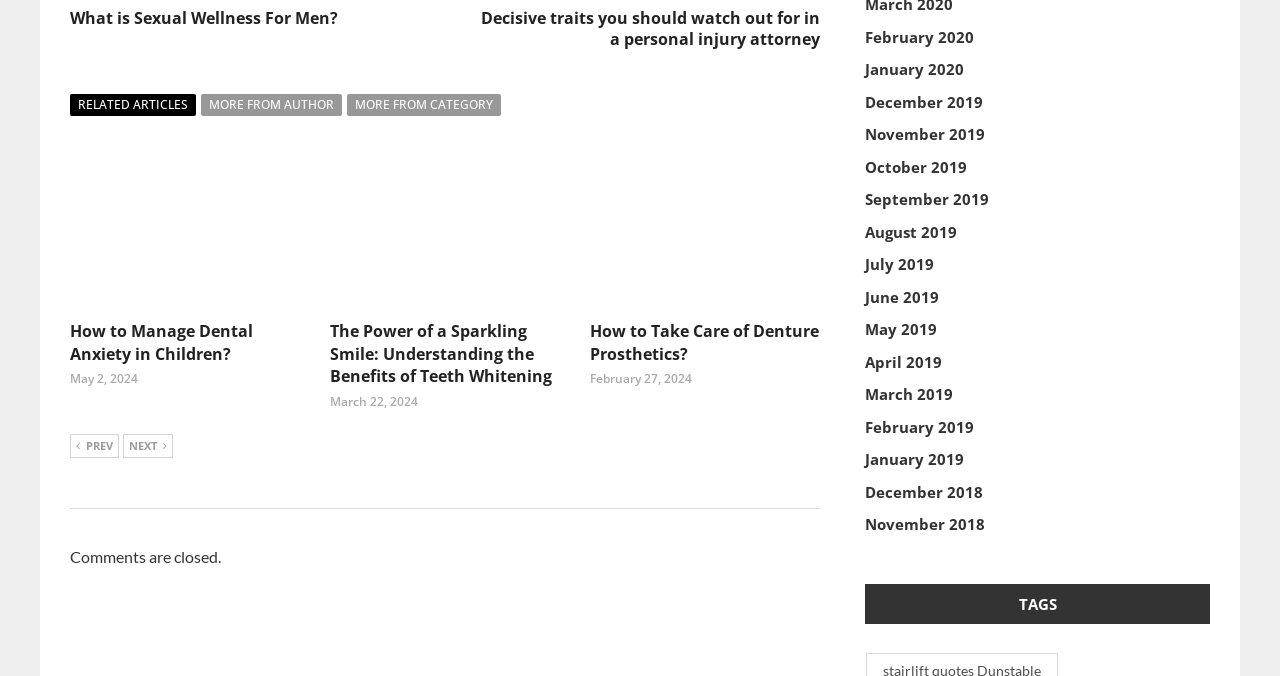From the details in the image, provide a thorough response to the question: What is the date of the article 'How to Manage Dental Anxiety in Children?'?

The StaticText 'May 2, 2024' is located near the heading 'How to Manage Dental Anxiety in Children?' which suggests that it is the date of the article.